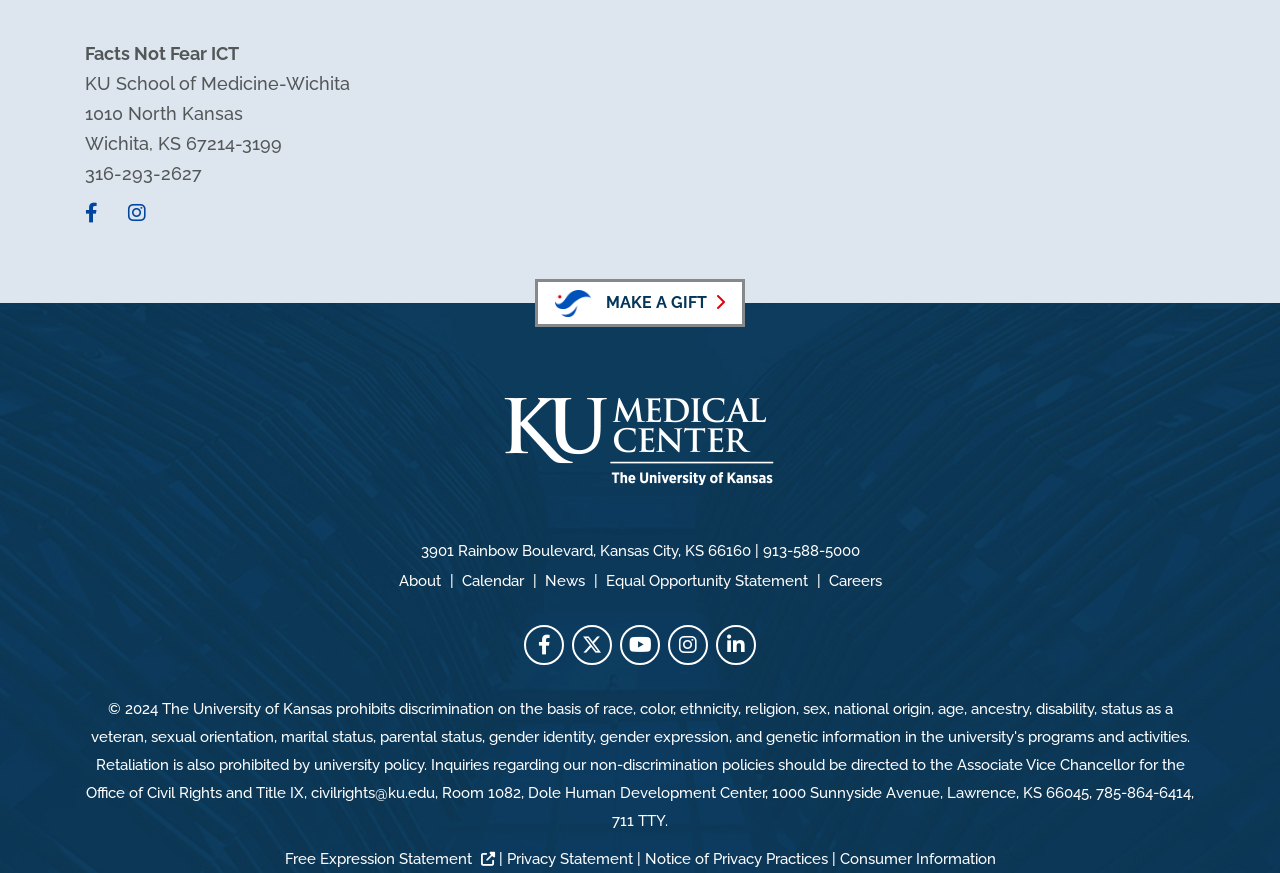Locate the bounding box coordinates of the element's region that should be clicked to carry out the following instruction: "Call 316-293-2627". The coordinates need to be four float numbers between 0 and 1, i.e., [left, top, right, bottom].

[0.066, 0.186, 0.158, 0.21]